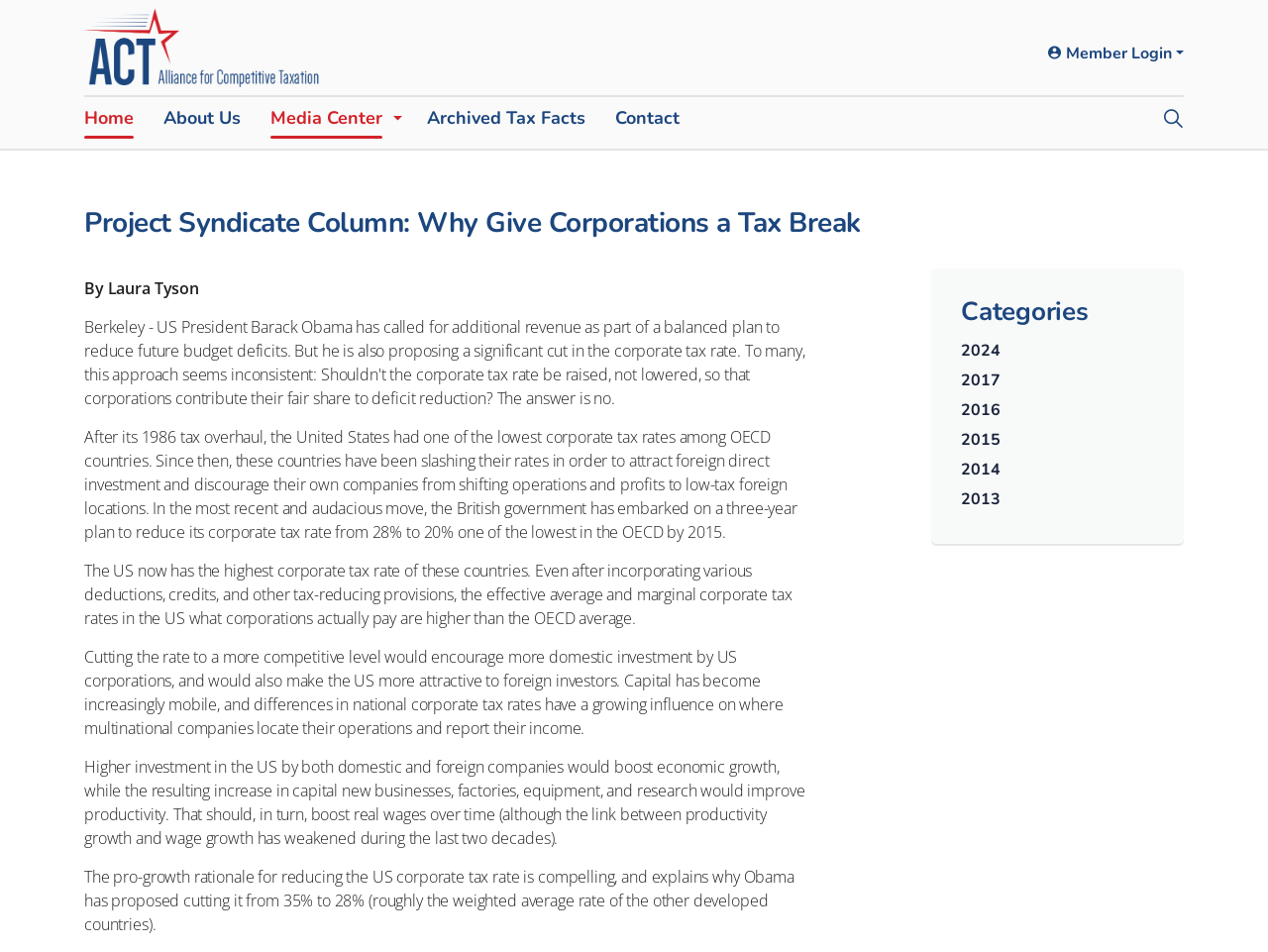Kindly respond to the following question with a single word or a brief phrase: 
What is the target corporate tax rate proposed by Obama?

28%